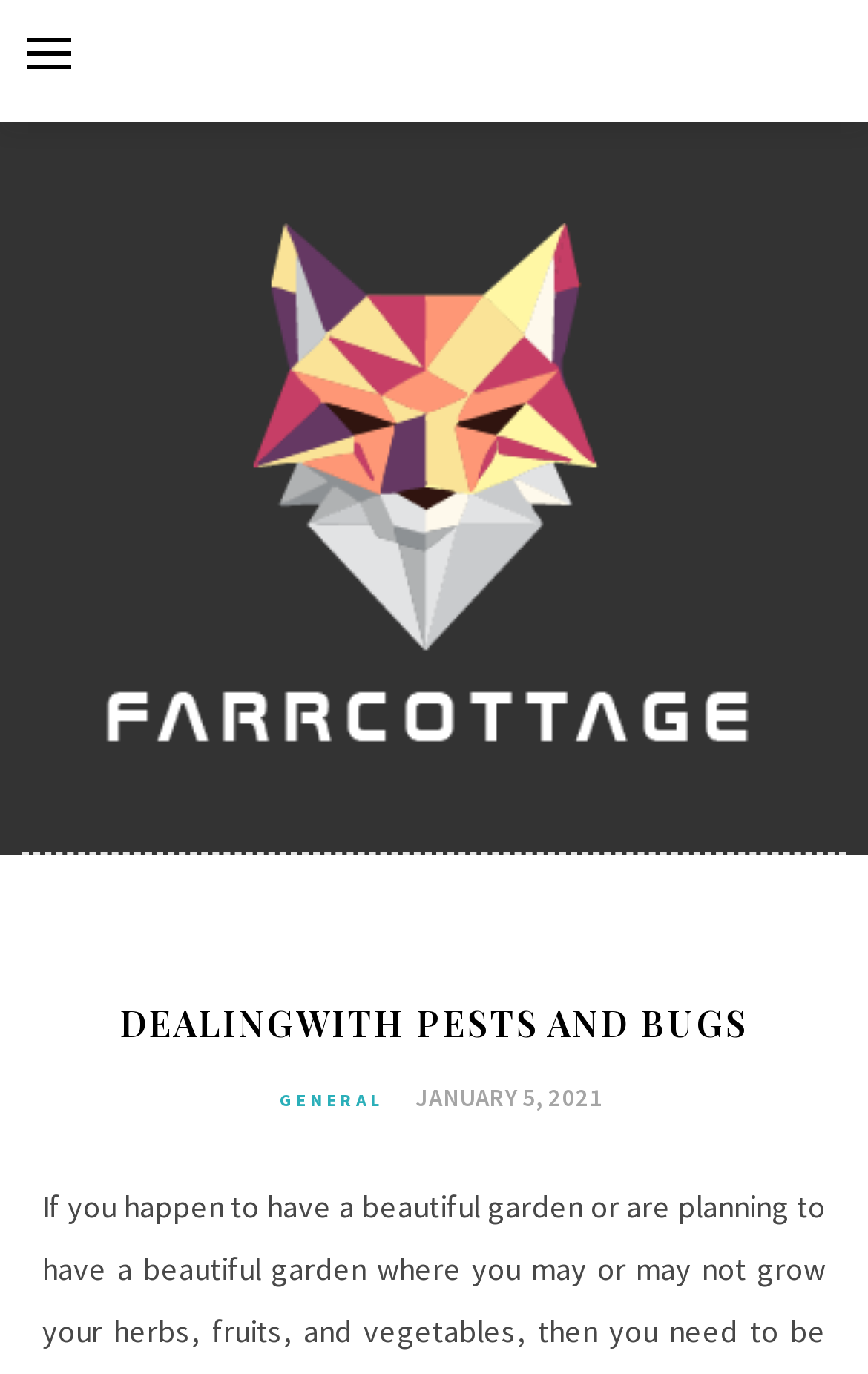Reply to the question below using a single word or brief phrase:
What type of content is the webpage about?

Gardening